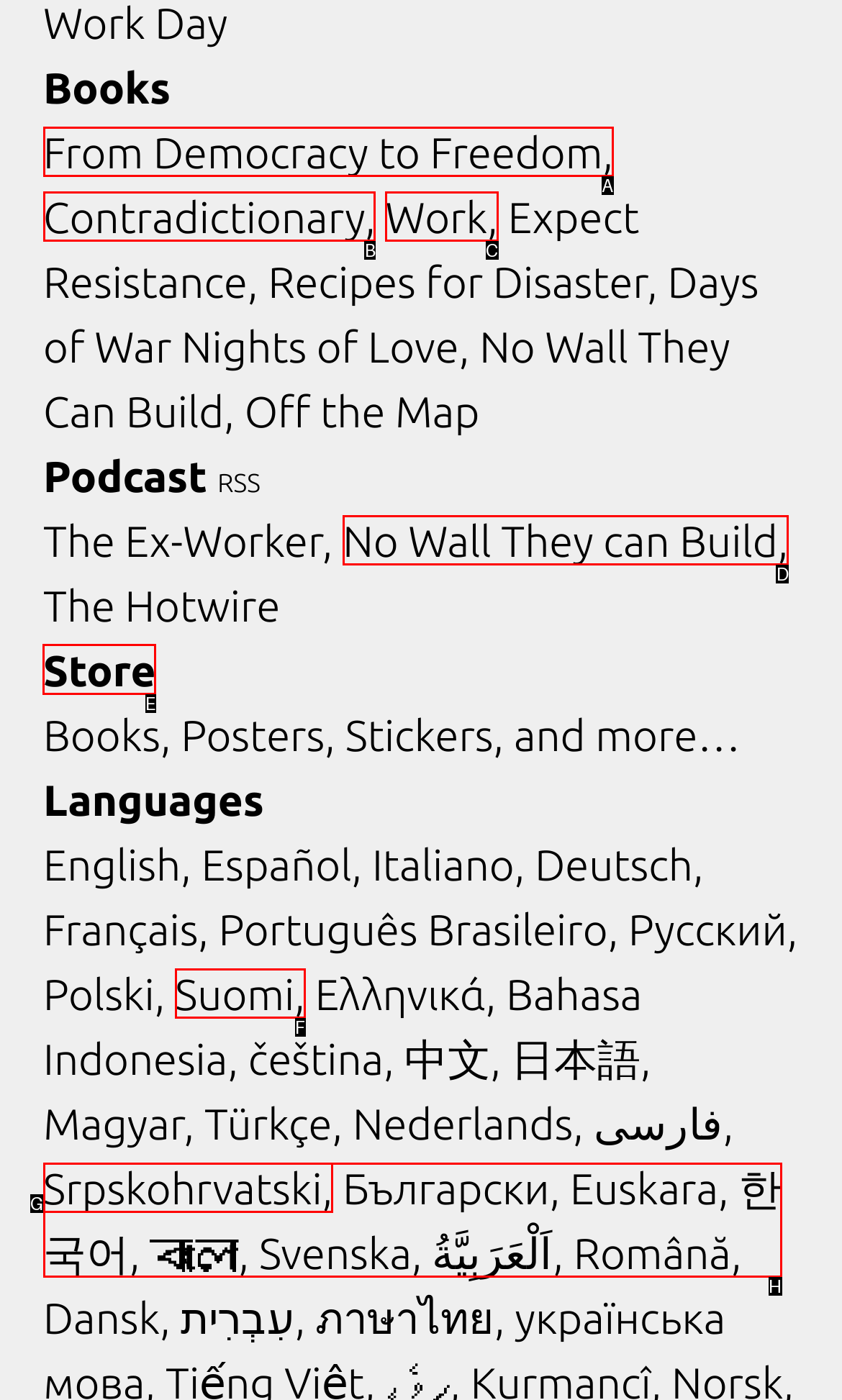Indicate which HTML element you need to click to complete the task: Explore the 'Store' section. Provide the letter of the selected option directly.

E